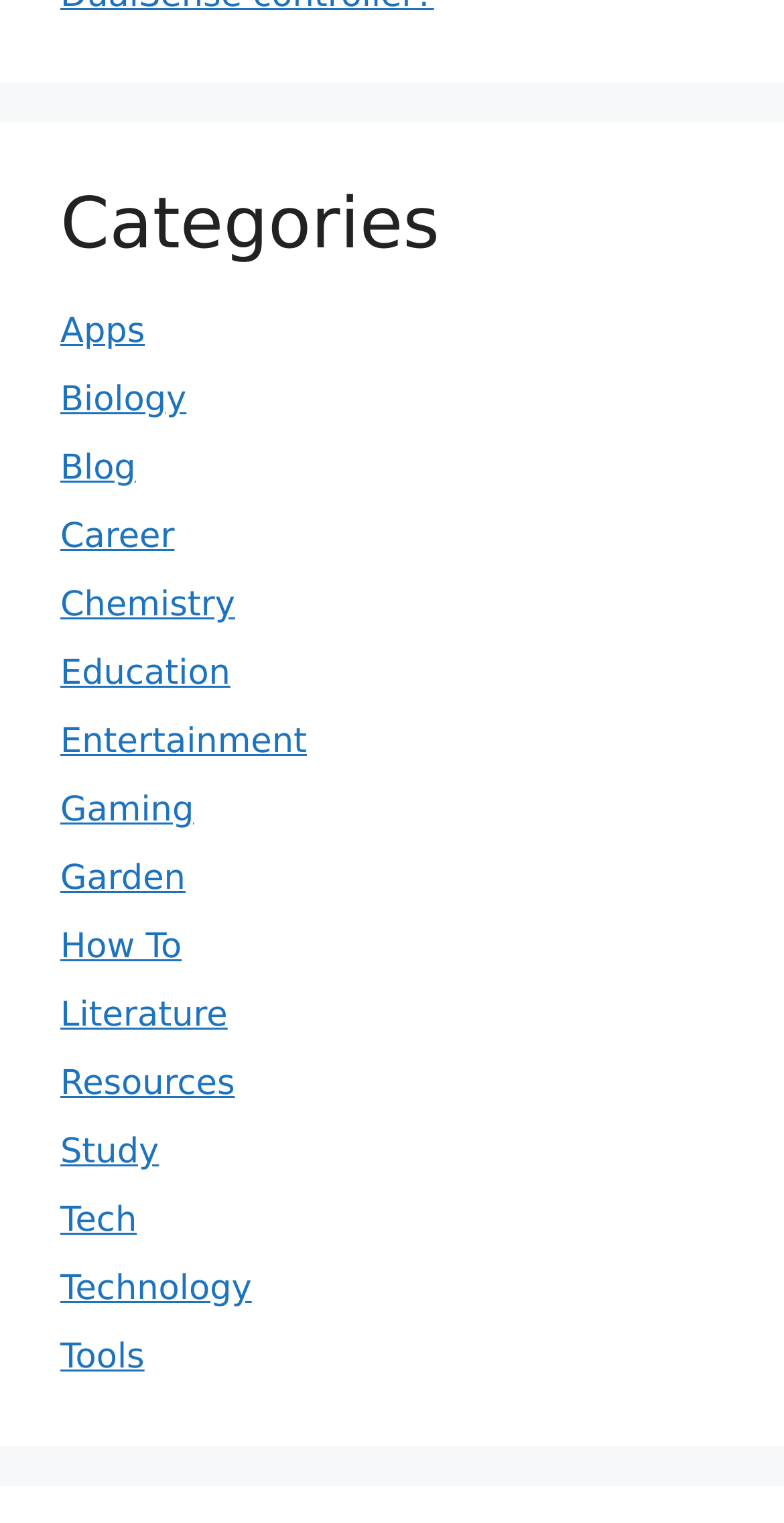Identify the bounding box for the described UI element: "How To".

[0.077, 0.609, 0.232, 0.636]